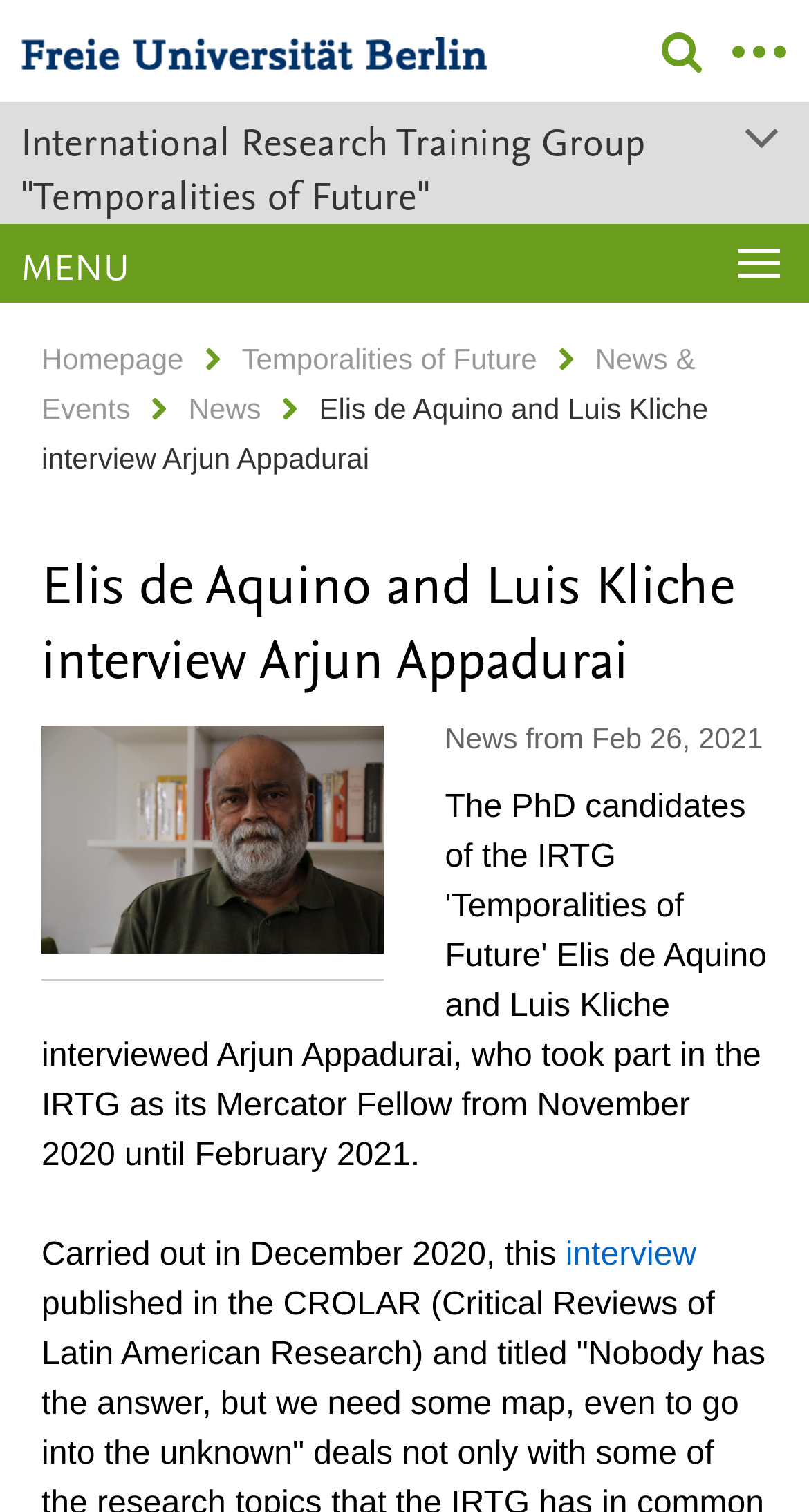Answer the question with a single word or phrase: 
What is the date of the news?

Feb 26, 2021